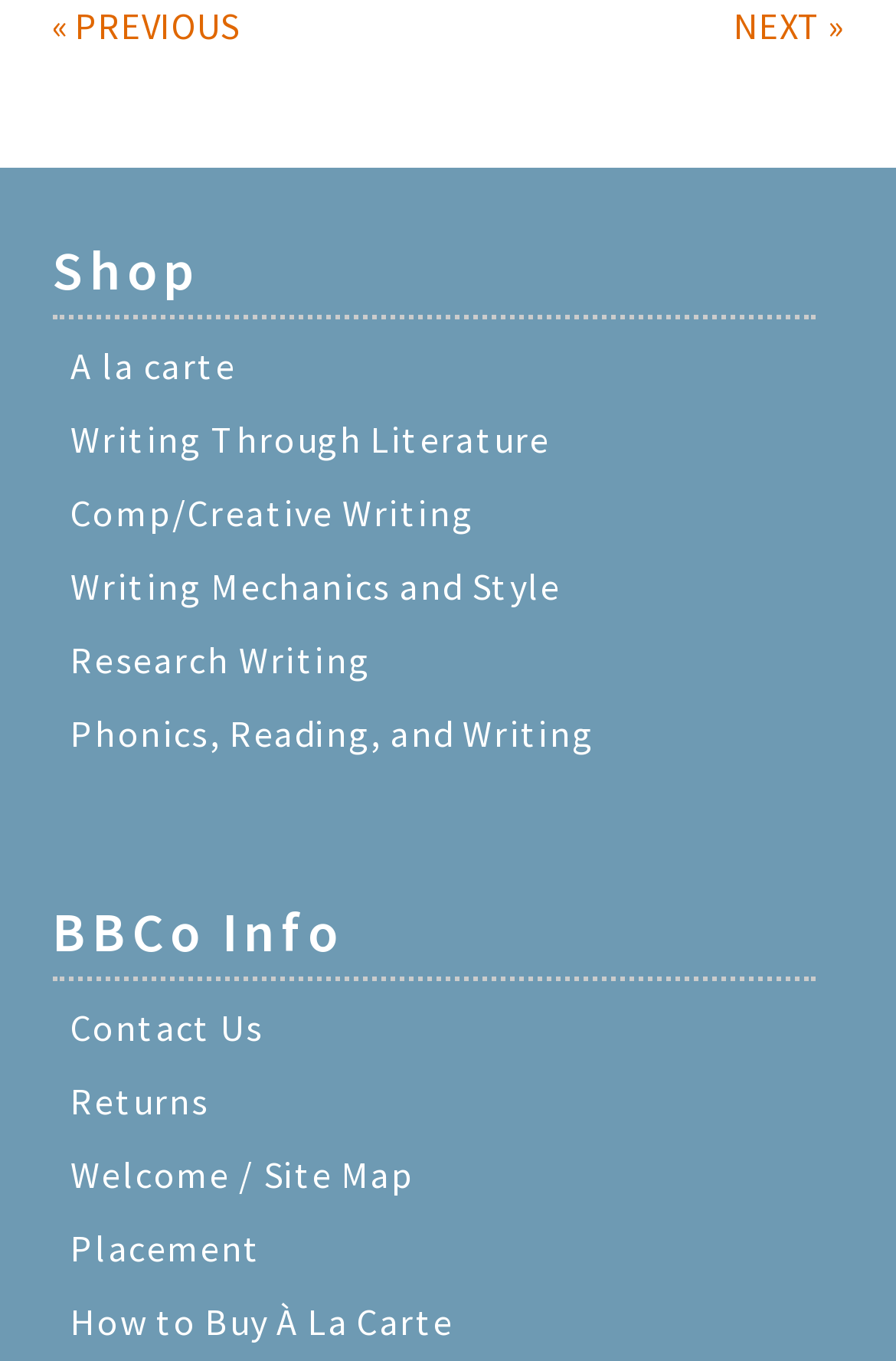Determine the bounding box coordinates of the section I need to click to execute the following instruction: "Click on A la carte". Provide the coordinates as four float numbers between 0 and 1, i.e., [left, top, right, bottom].

[0.079, 0.252, 0.263, 0.286]